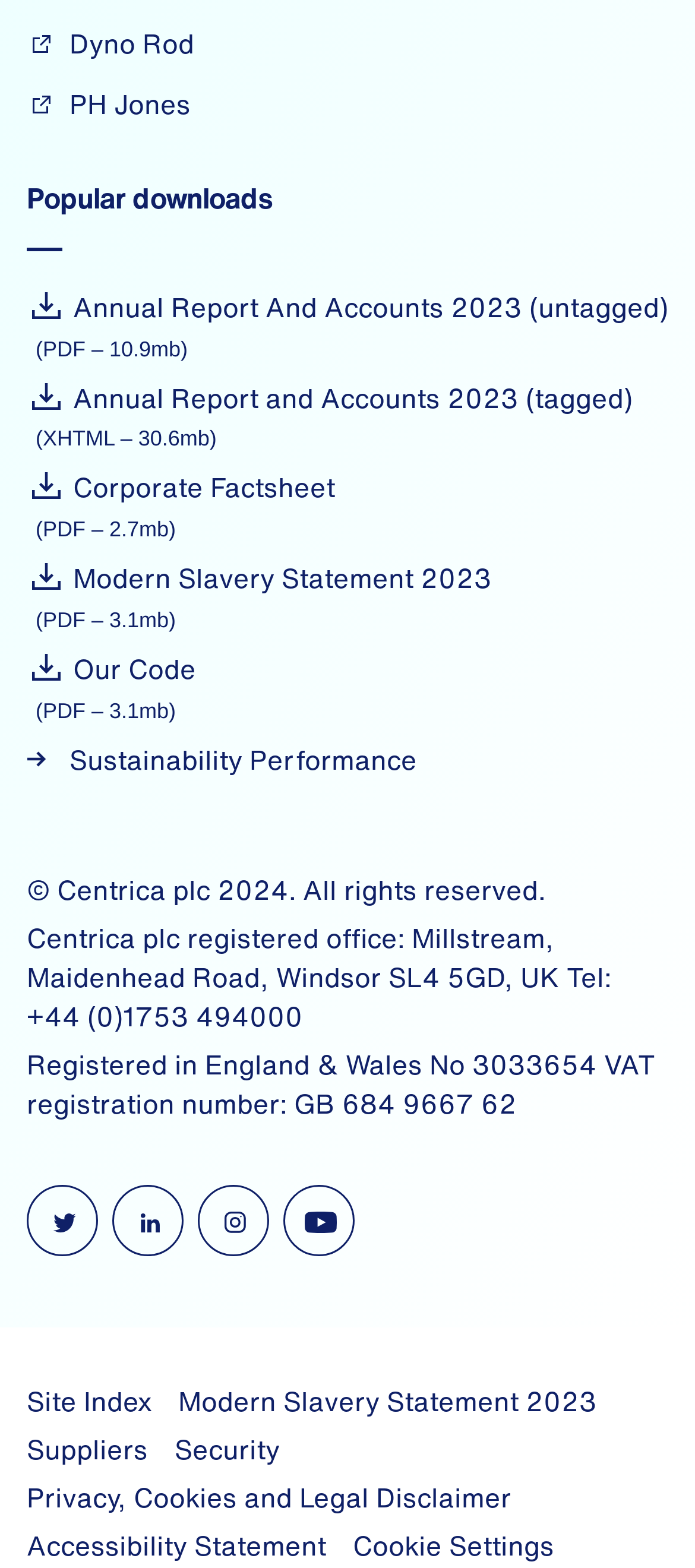Answer the following query concisely with a single word or phrase:
What is the VAT registration number of Centrica plc?

GB 684 9667 62